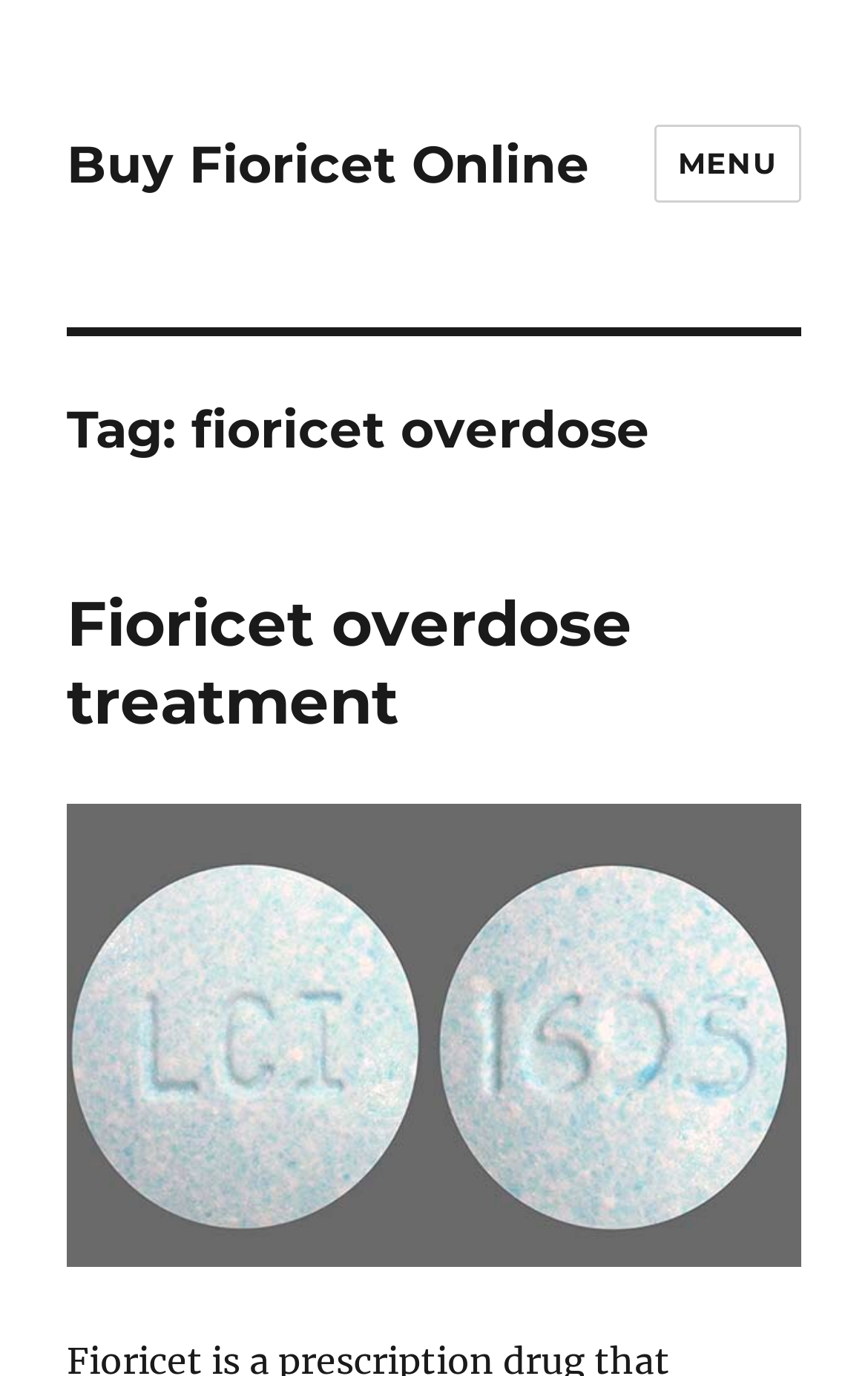Identify the bounding box for the UI element specified in this description: "Menu". The coordinates must be four float numbers between 0 and 1, formatted as [left, top, right, bottom].

[0.753, 0.091, 0.923, 0.147]